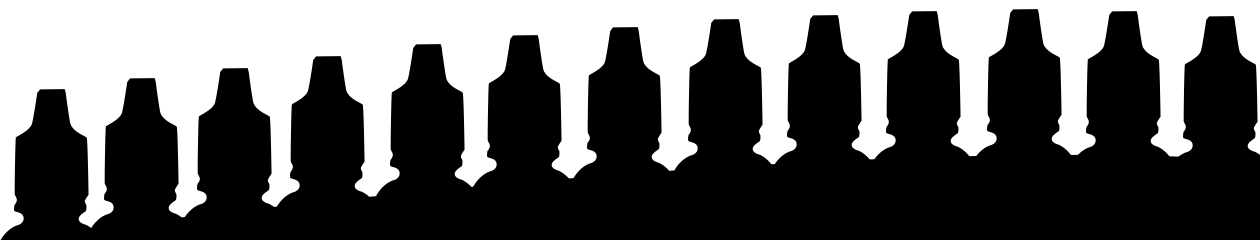Generate an elaborate description of what you see in the image.

The image depicts a detailed representation of the Ultramarines Land Speeder, meticulously painted as part of a three-vehicle set completed for a gaming event. The artwork showcases the sleek design and vibrant colors characteristic of the Ultramarines, a well-known faction in the Warhammer 40,000 universe. This particular model emphasizes fine details, from the angular structure of the Land Speeder to the intricate paintwork that highlights its features. This piece is not only a tribute to the craftsmanship involved in miniature painting but also serves as an exciting addition for enthusiasts participating in the Inquisition War event. The Land Speeder is designed with modularity in mind, allowing for swappable components such as missile launchers, enhancing its playability and aesthetic appeal.